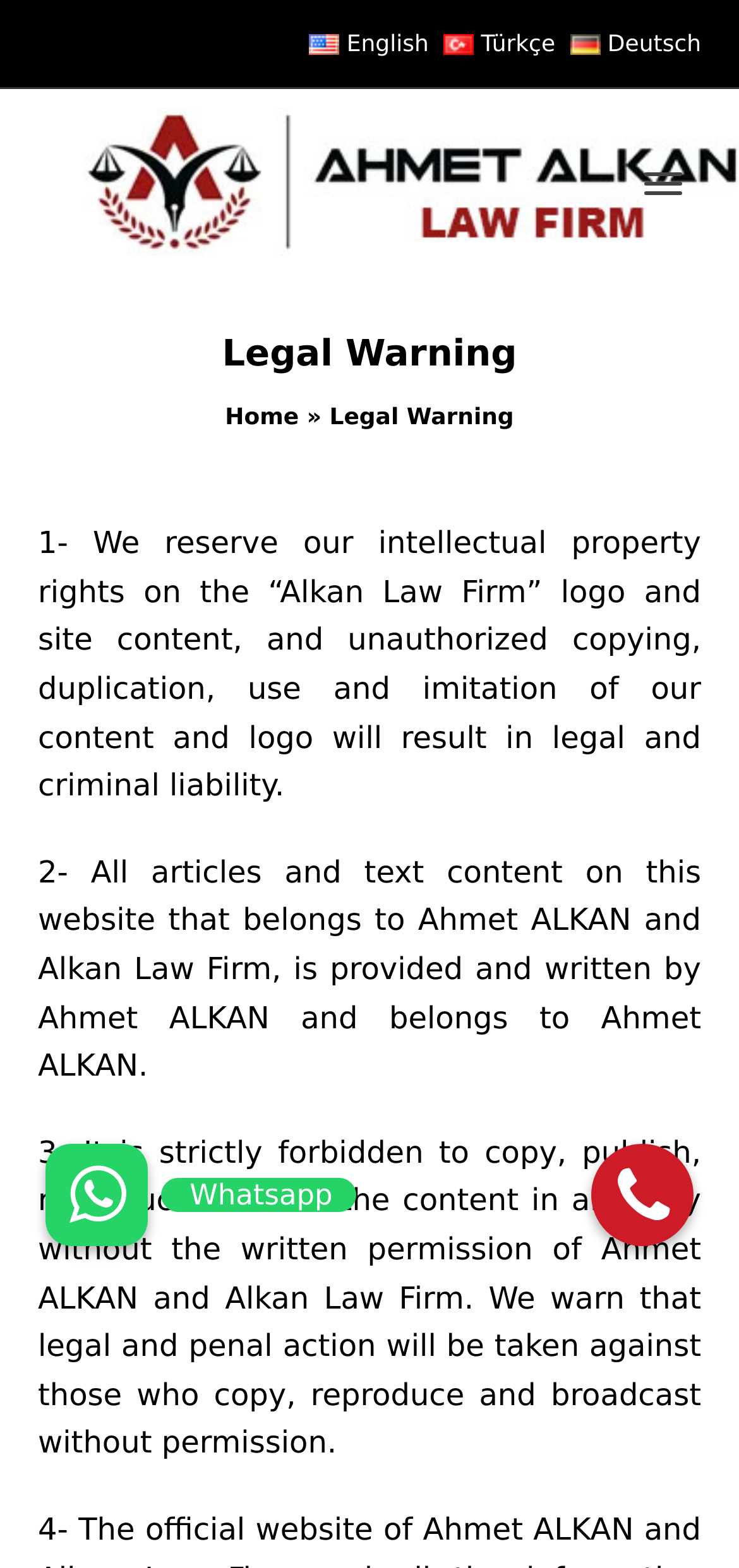What is forbidden without written permission?
Please provide a single word or phrase based on the screenshot.

Copying, publishing, reproducing, and using content